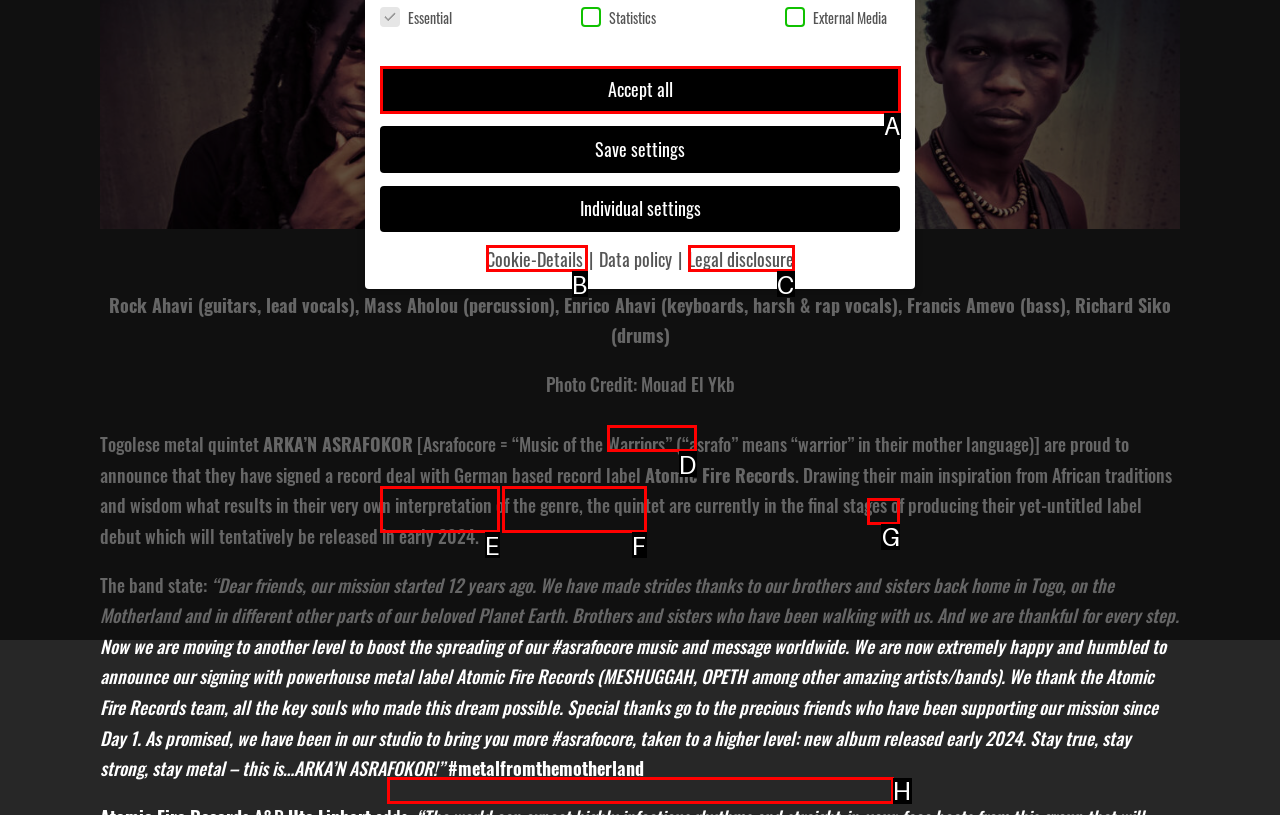Determine which option fits the element description: Cookie-Details
Answer with the option’s letter directly.

B